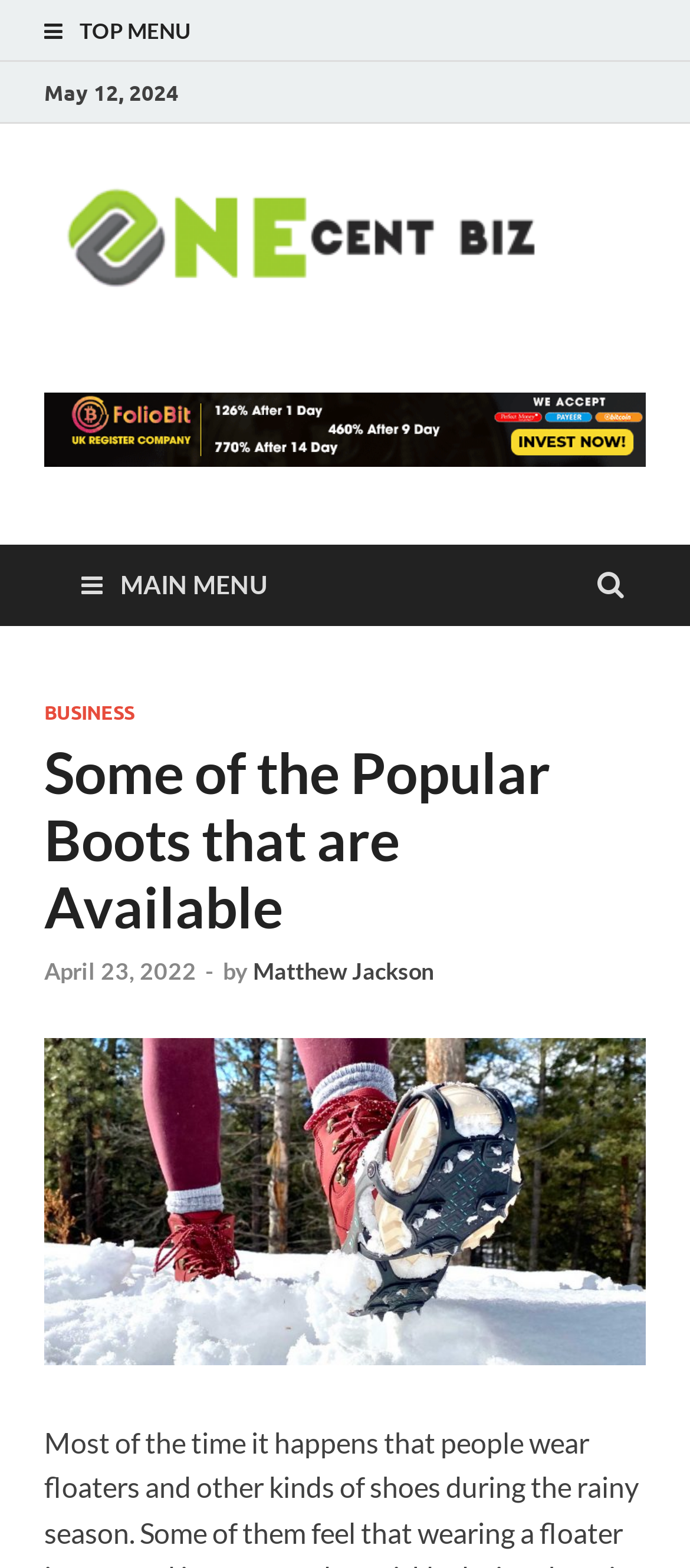Please answer the following question using a single word or phrase: What is the name of the business blog?

One Cent Biz